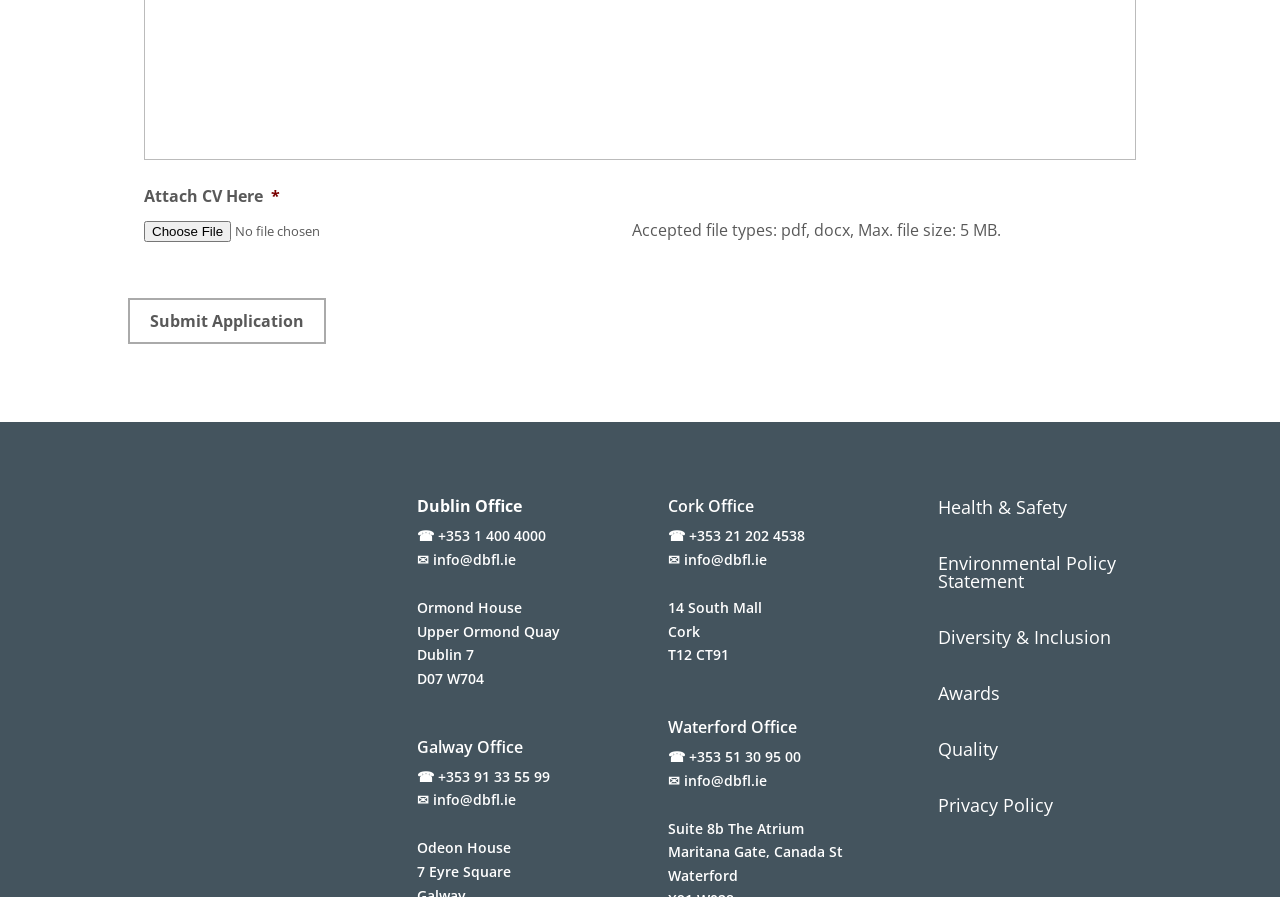Could you provide the bounding box coordinates for the portion of the screen to click to complete this instruction: "Read the Environmental Policy Statement"?

[0.733, 0.615, 0.872, 0.662]